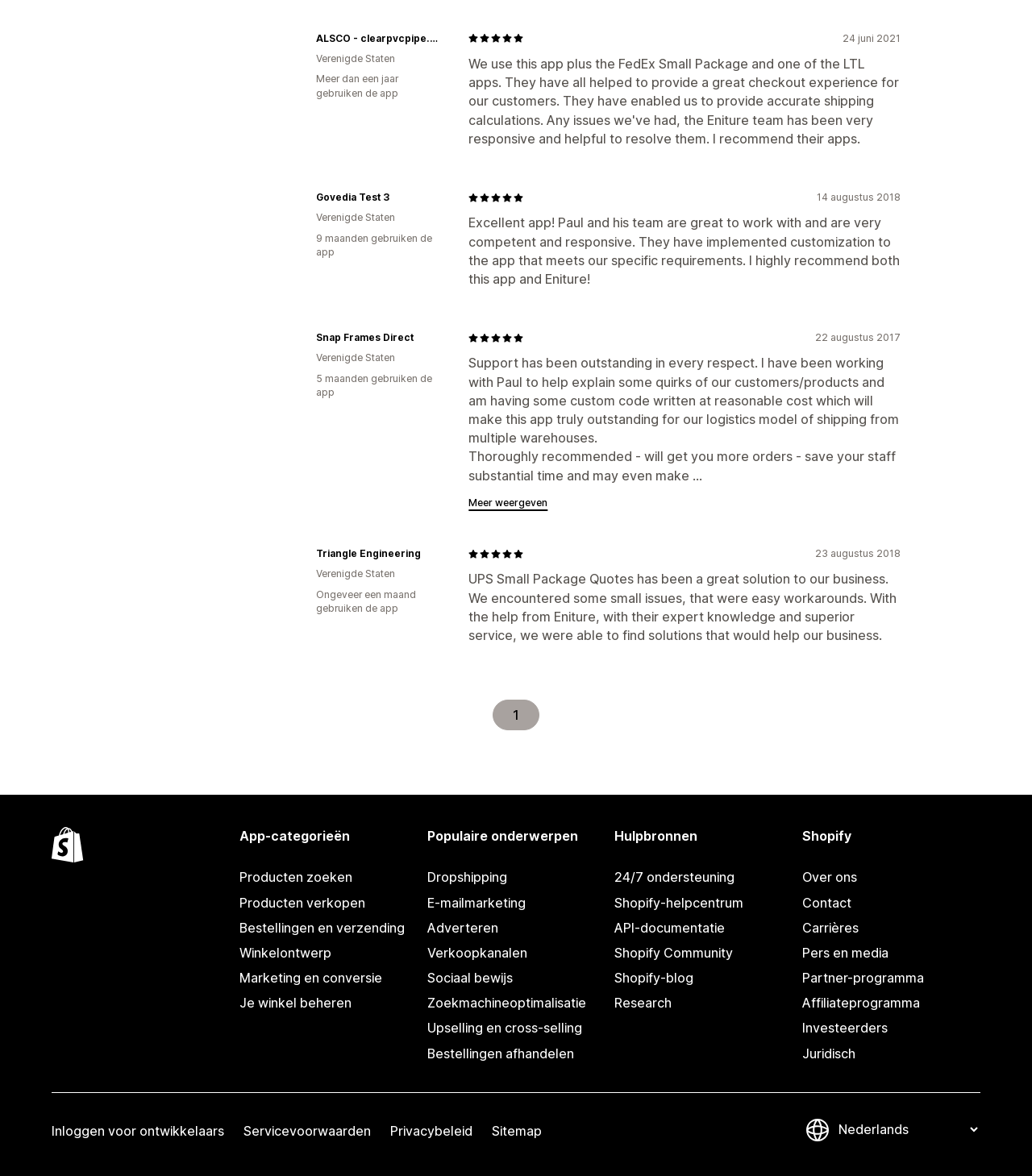Predict the bounding box coordinates of the area that should be clicked to accomplish the following instruction: "Read the review from 'ALSCO - clearpvcpipe.com'". The bounding box coordinates should consist of four float numbers between 0 and 1, i.e., [left, top, right, bottom].

[0.306, 0.026, 0.429, 0.038]